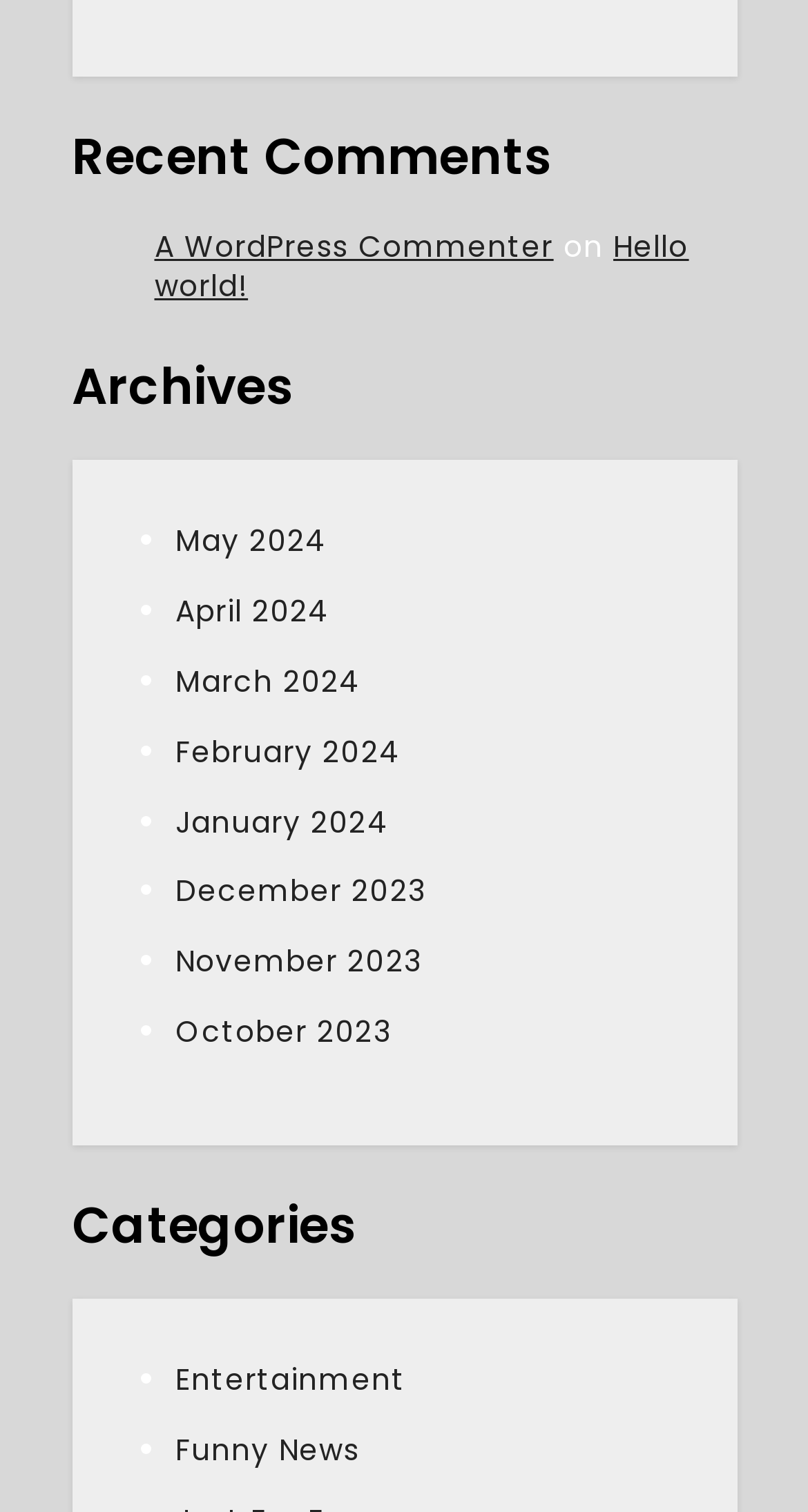Using the details from the image, please elaborate on the following question: How many months are listed in the archives?

I counted the number of links under the 'Archives' heading, and there are eight links which are months from May 2024 to November 2023.